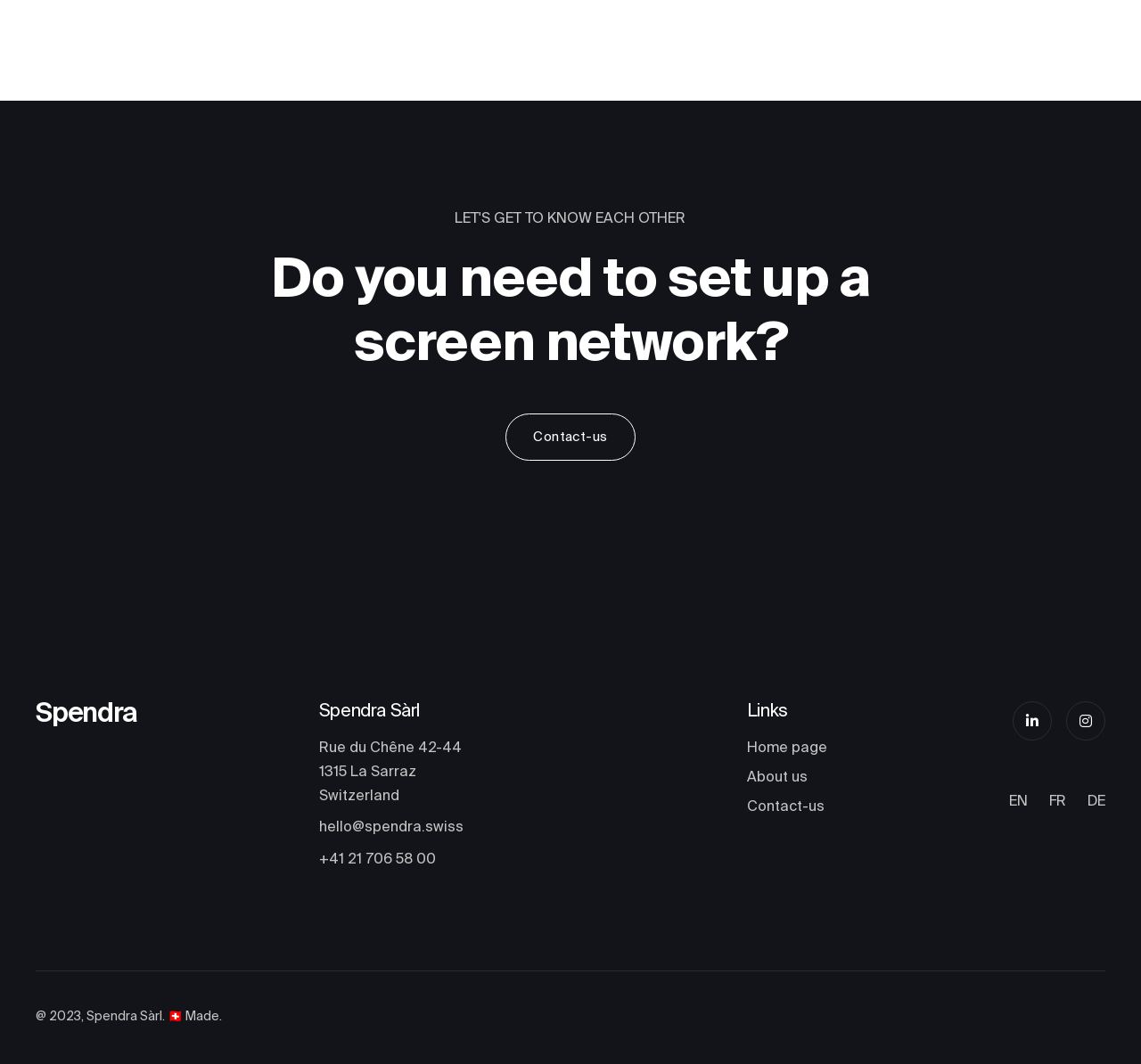Using floating point numbers between 0 and 1, provide the bounding box coordinates in the format (top-left x, top-left y, bottom-right x, bottom-right y). Locate the UI element described here: Spendra

[0.031, 0.659, 0.12, 0.684]